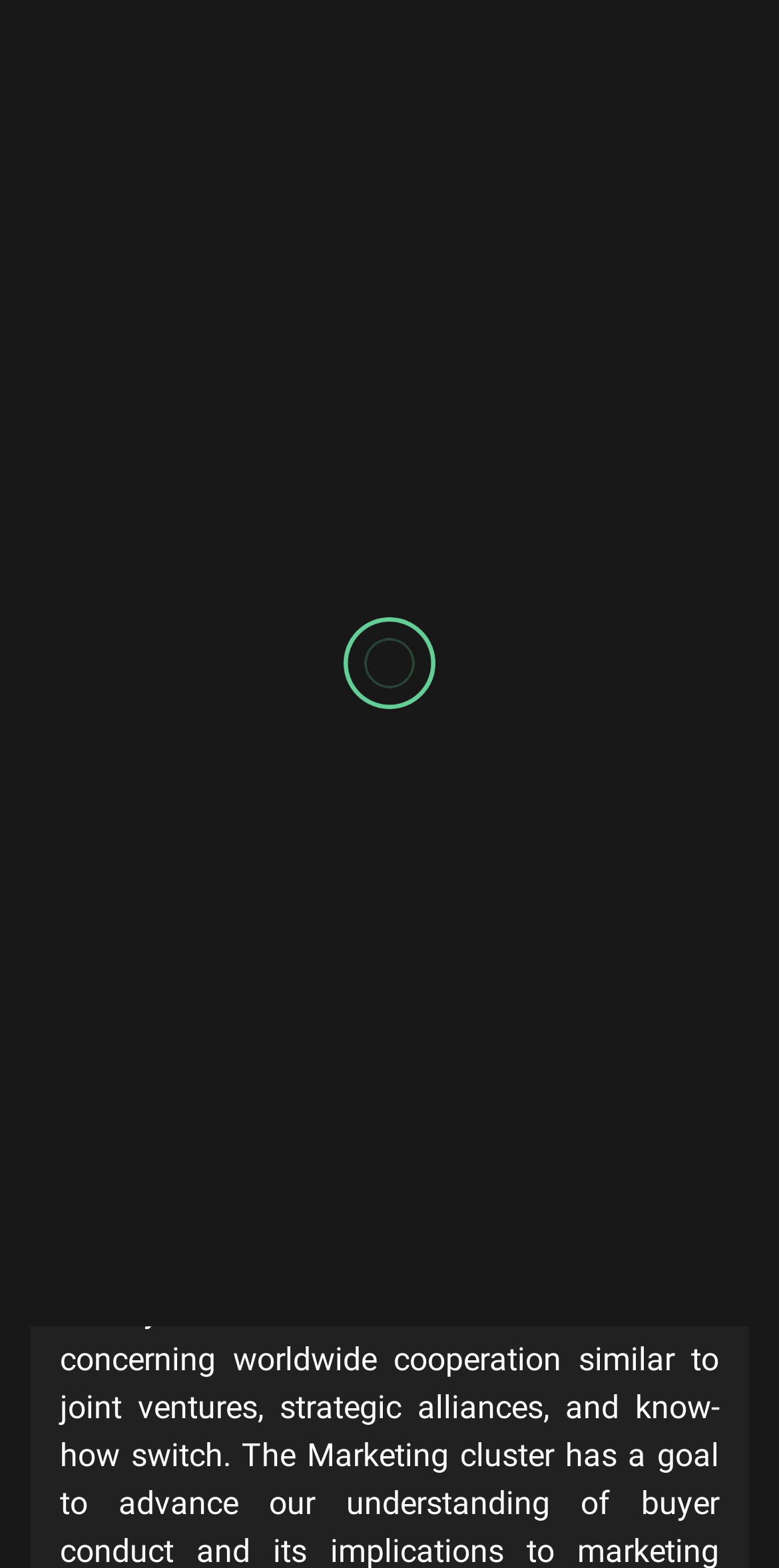Please identify the bounding box coordinates of the element on the webpage that should be clicked to follow this instruction: "read BUSINESS NEWS". The bounding box coordinates should be given as four float numbers between 0 and 1, formatted as [left, top, right, bottom].

[0.6, 0.273, 0.849, 0.299]